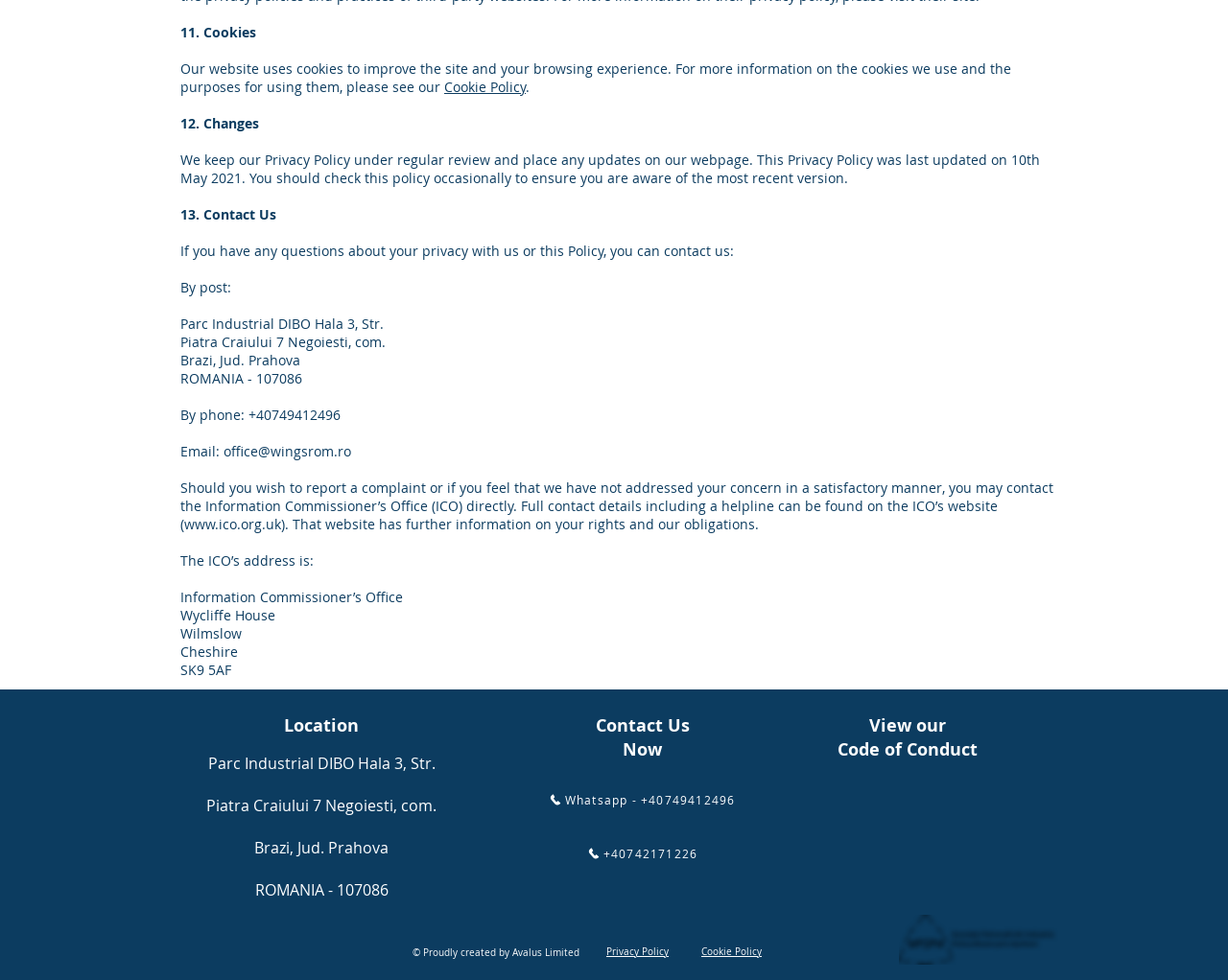Who created the website?
Please provide a detailed and comprehensive answer to the question.

The text at the bottom of the page states, '© Proudly created by Avalus Limited.' This indicates that Avalus Limited is the creator of the website.